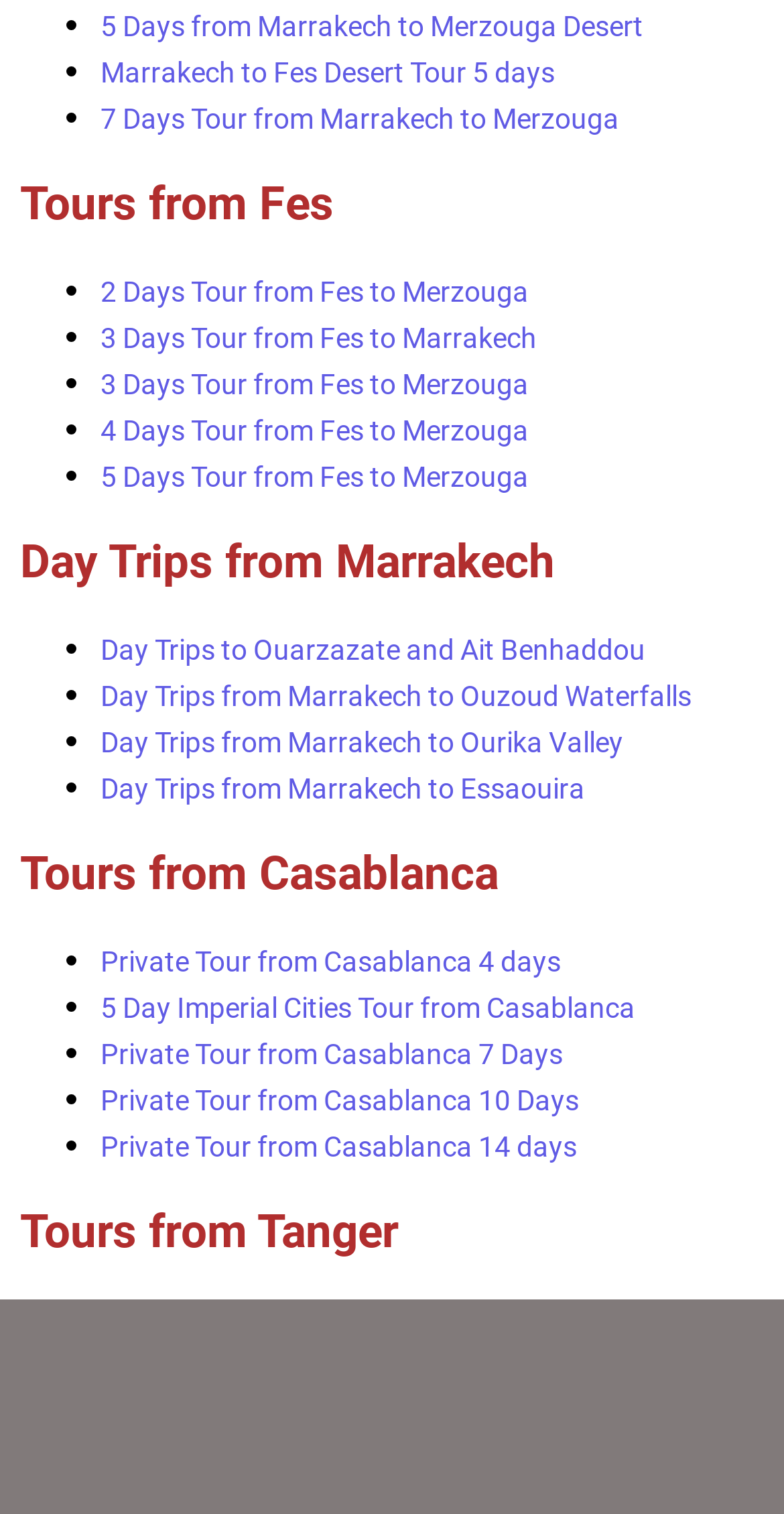How many tour categories are there?
Using the visual information, reply with a single word or short phrase.

4